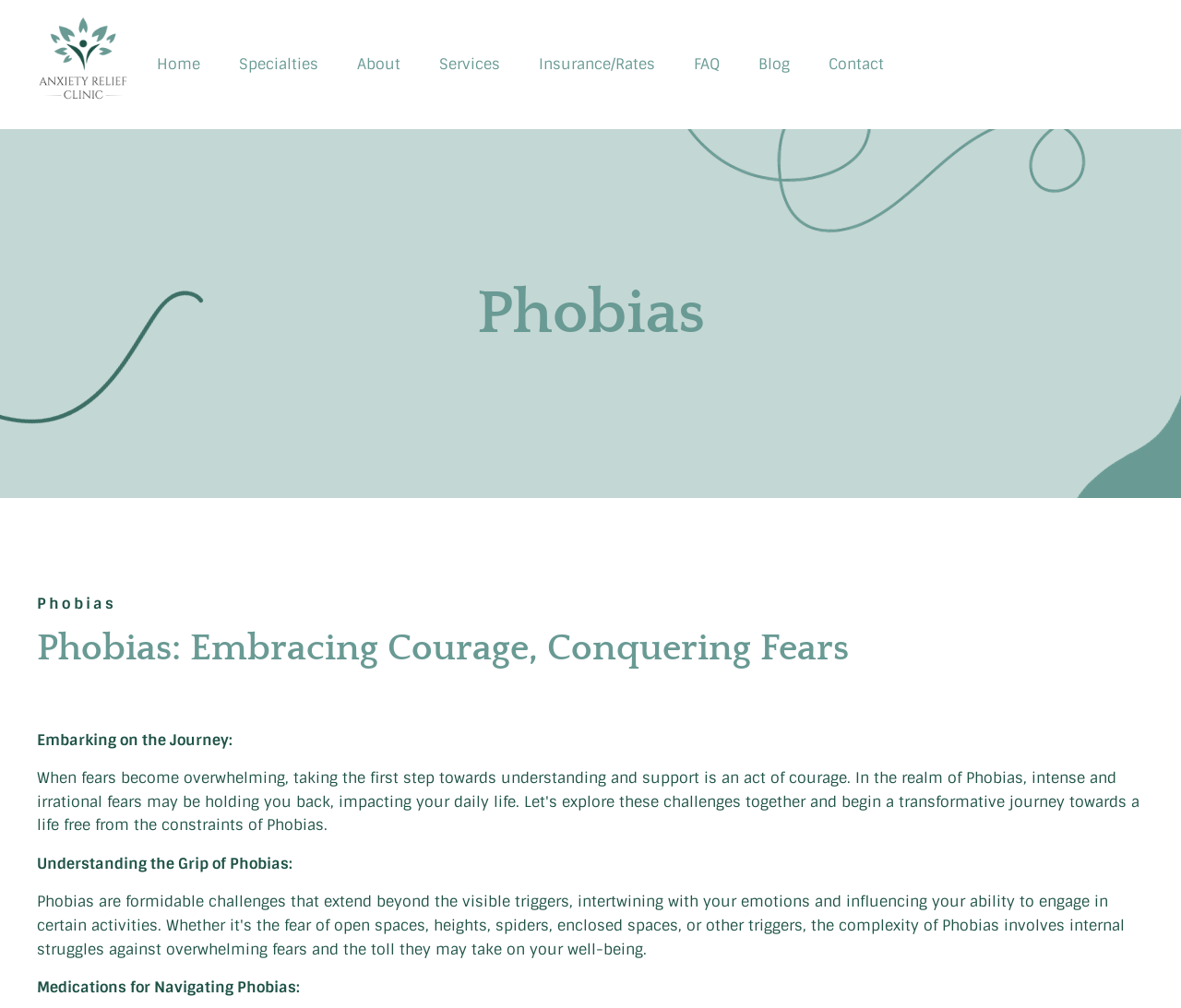Please specify the bounding box coordinates of the element that should be clicked to execute the given instruction: 'Click the Schedule a Consultation button'. Ensure the coordinates are four float numbers between 0 and 1, expressed as [left, top, right, bottom].

[0.772, 0.031, 0.989, 0.093]